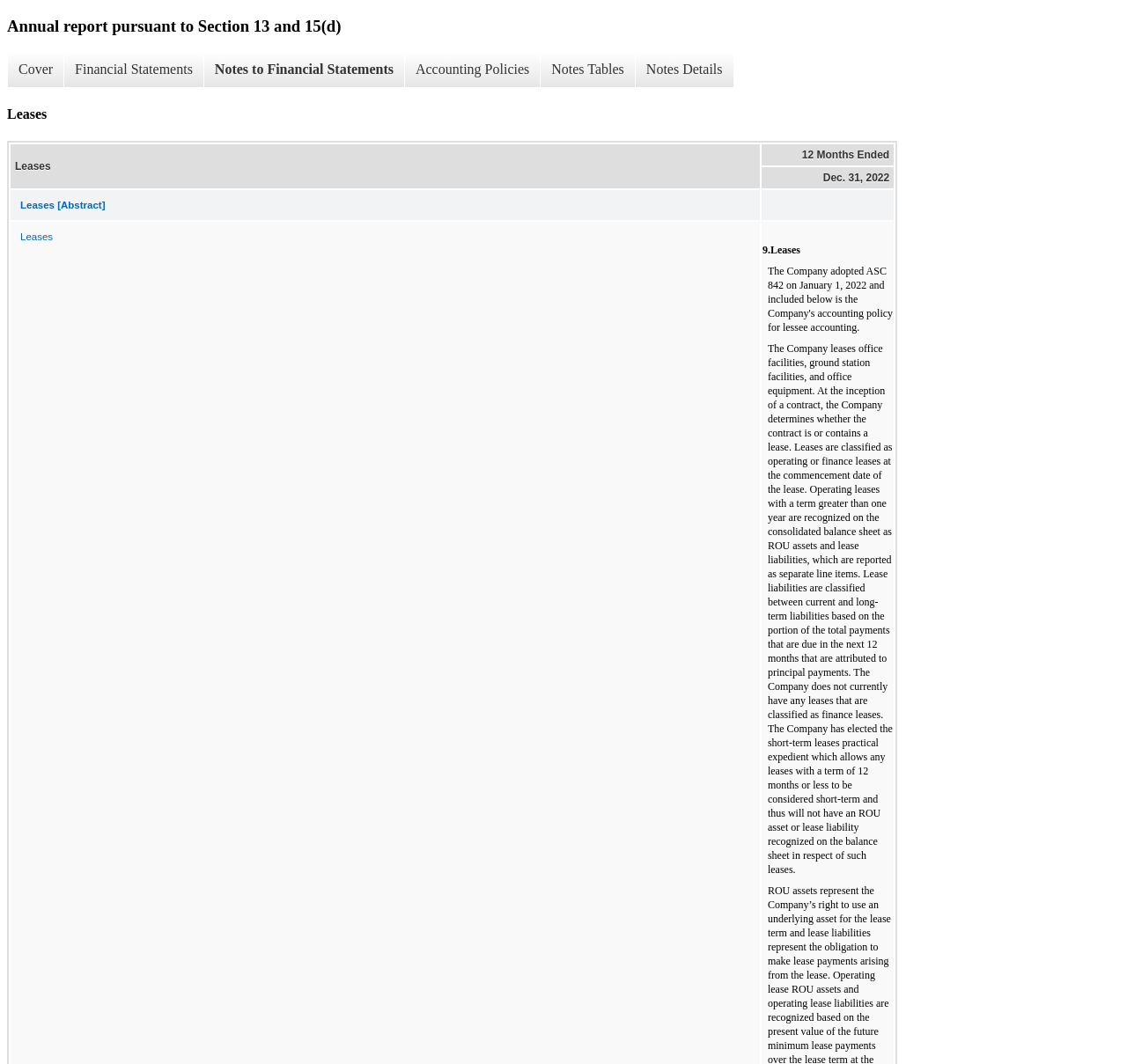Identify the bounding box coordinates of the region that should be clicked to execute the following instruction: "Explore leases abstract".

[0.01, 0.179, 0.673, 0.206]